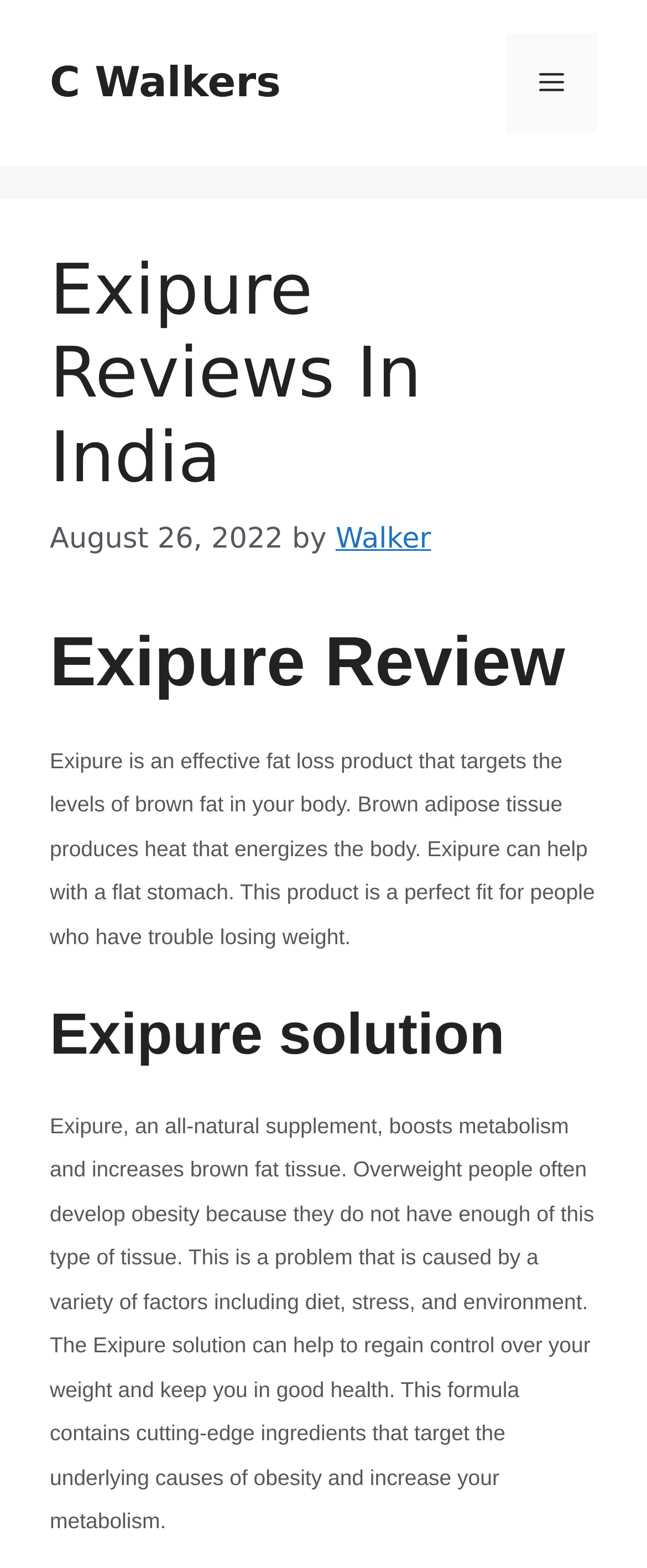Who is the author of the review?
Identify the answer in the screenshot and reply with a single word or phrase.

Walker